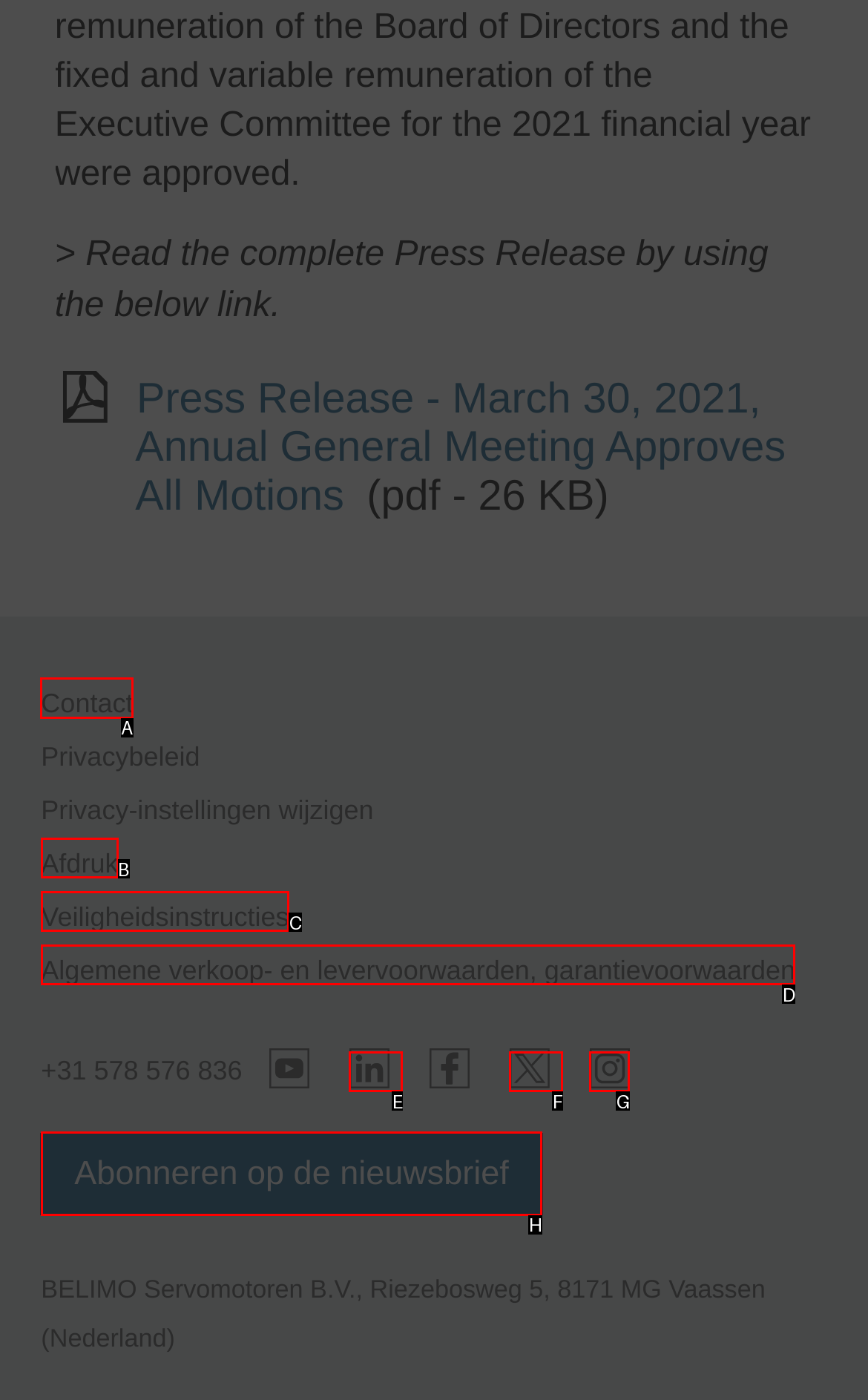Select the letter of the UI element you need to click on to fulfill this task: Visit the Contact page. Write down the letter only.

A